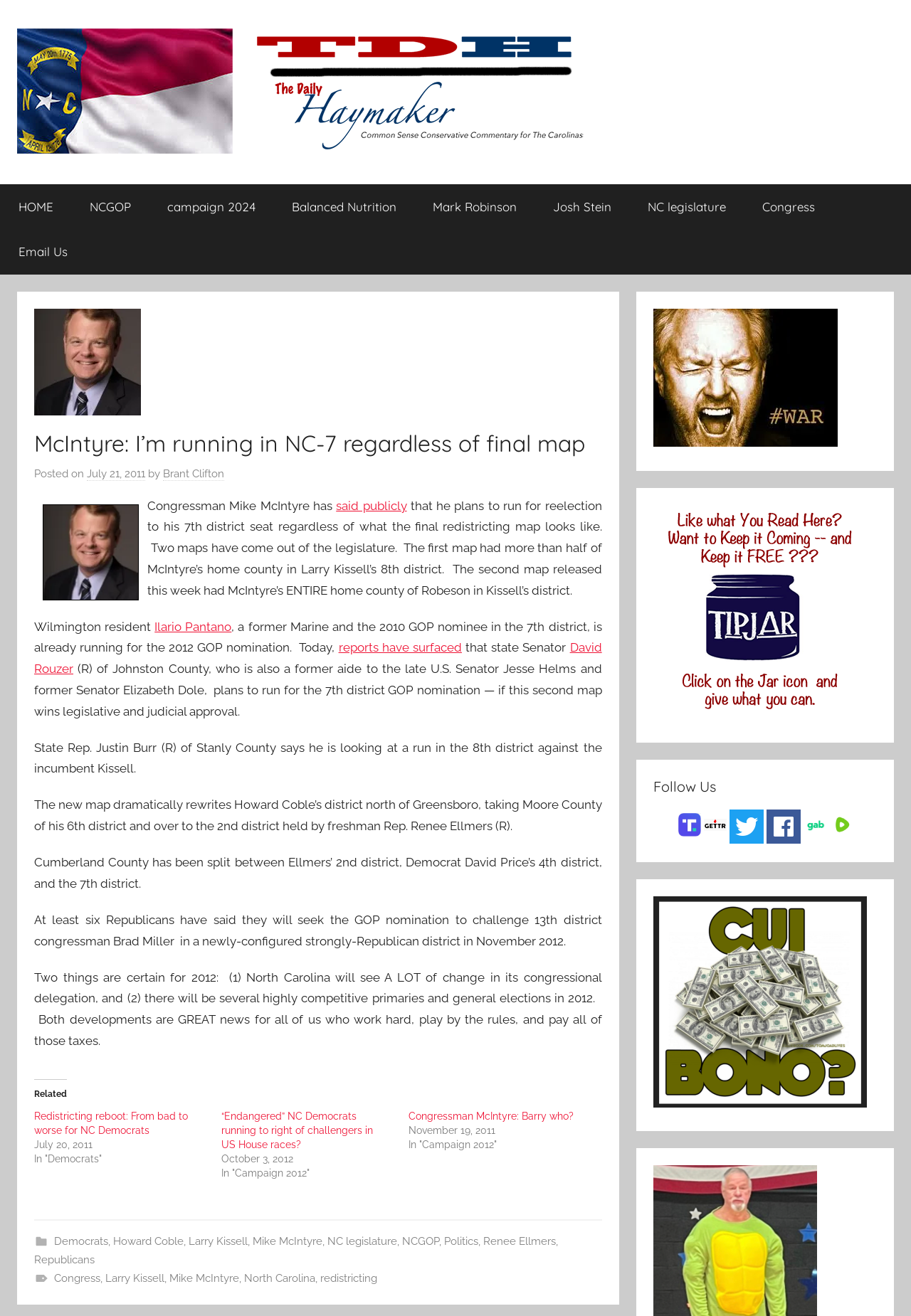Produce an extensive caption that describes everything on the webpage.

The webpage is an article from "The Daily Haymaker" with the title "McIntyre: I’m running in NC-7 regardless of final map". At the top, there is a navigation menu with links to "HOME", "NCGOP", "campaign 2024", and other categories. Below the navigation menu, there is a header section with the title of the article, the date "July 21, 2011", and the author's name "Brant Clifton".

The main content of the article is divided into several paragraphs, discussing Congressman Mike McIntyre's plan to run for reelection in the 7th district regardless of the final redistricting map. The article also mentions other politicians, such as Ilario Pantano, David Rouzer, and Justin Burr, who are planning to run in the 7th district or other districts.

On the right side of the article, there is a section with links to related articles, including "Redistricting reboot: From bad to worse for NC Democrats" and "Congressman McIntyre: Barry who?". At the bottom of the page, there is a footer section with links to categories such as "Democrats", "Howard Coble", "Larry Kissell", and "NC legislature".

Additionally, there are social media links to "truthsocial", "gettr", and "twitter" on the right side of the page, allowing users to follow "The Daily Haymaker" on these platforms.